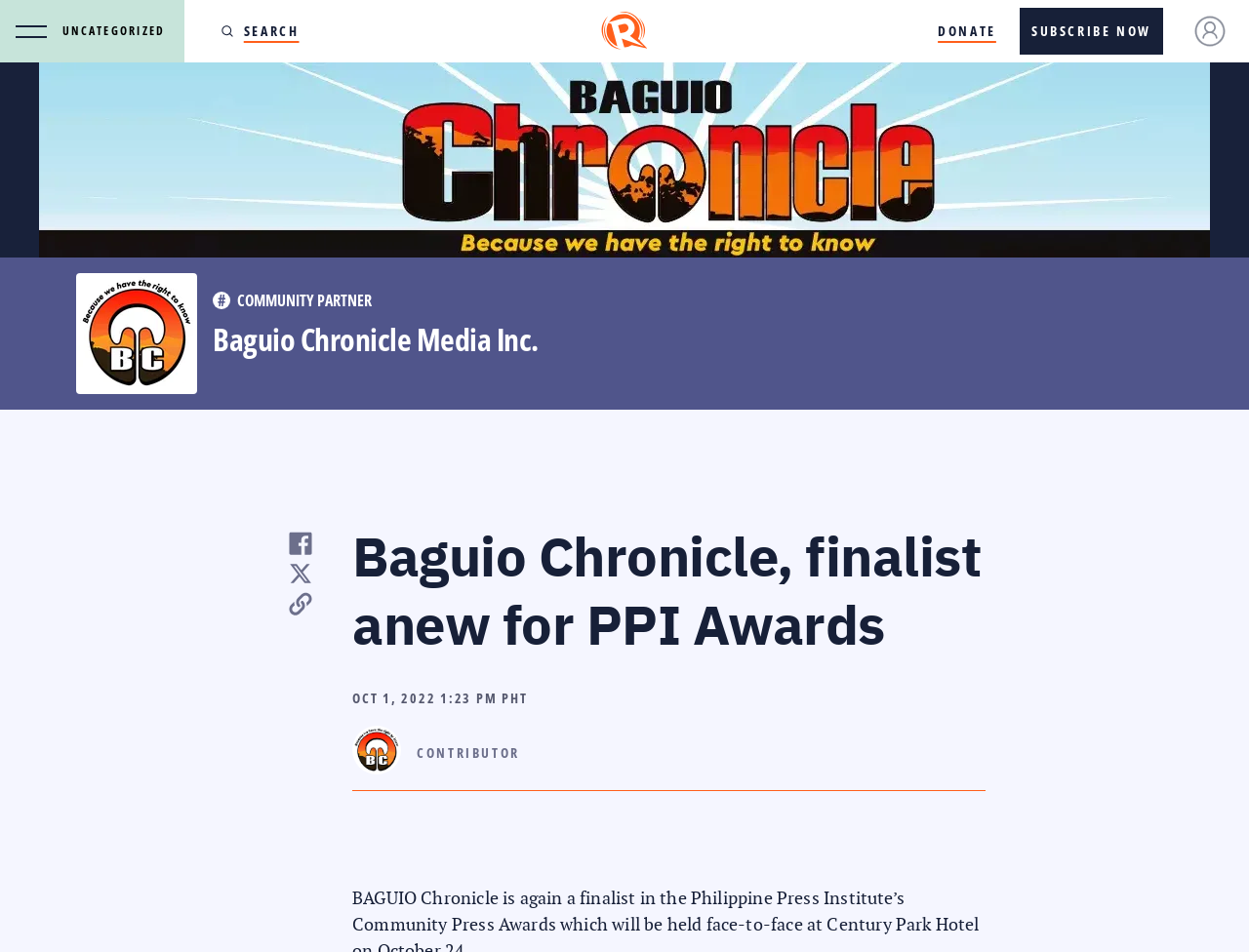Locate the bounding box coordinates of the element that should be clicked to fulfill the instruction: "Open navigation".

[0.0, 0.0, 0.05, 0.066]